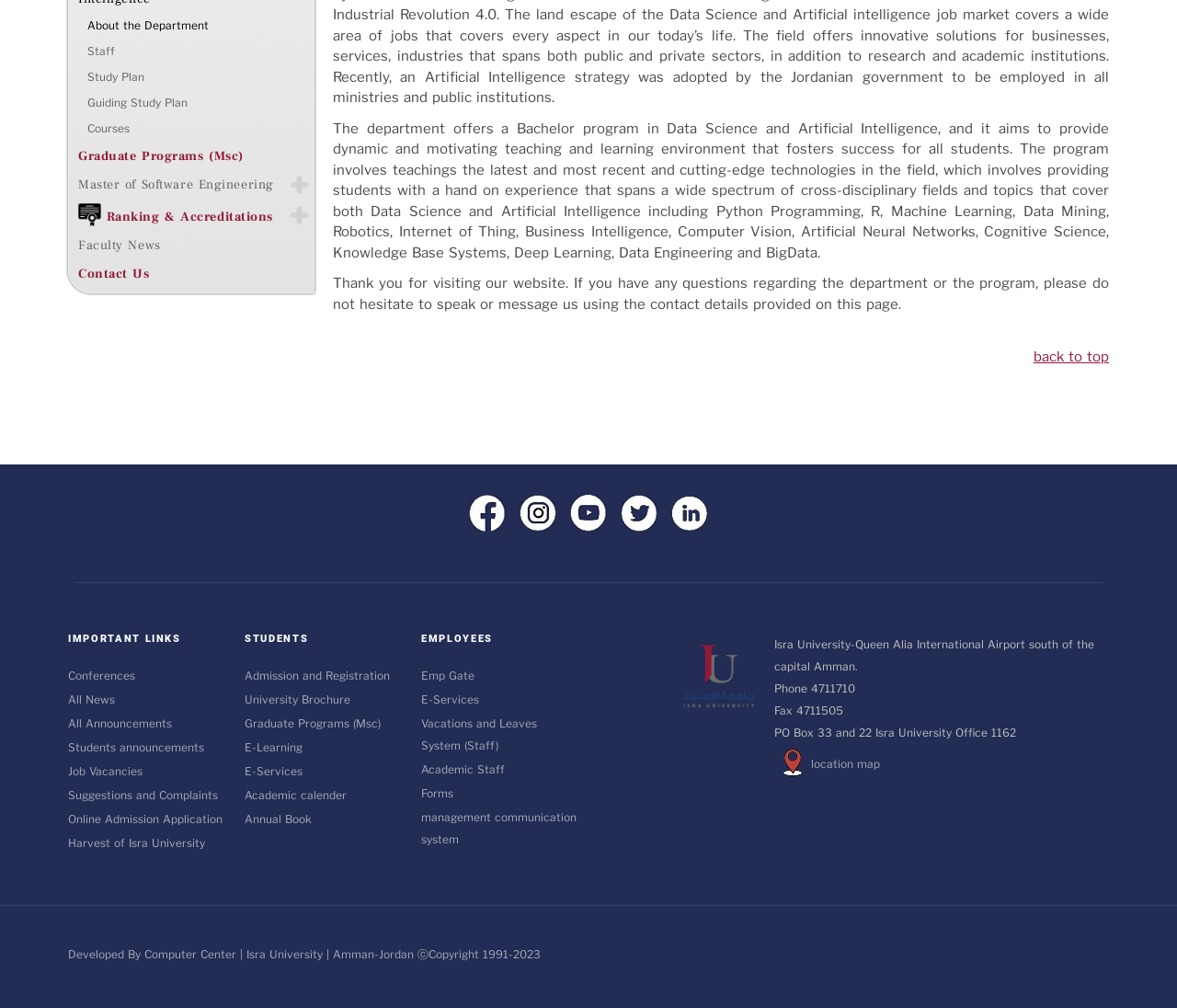Predict the bounding box of the UI element based on this description: "E-Services".

[0.208, 0.755, 0.342, 0.777]